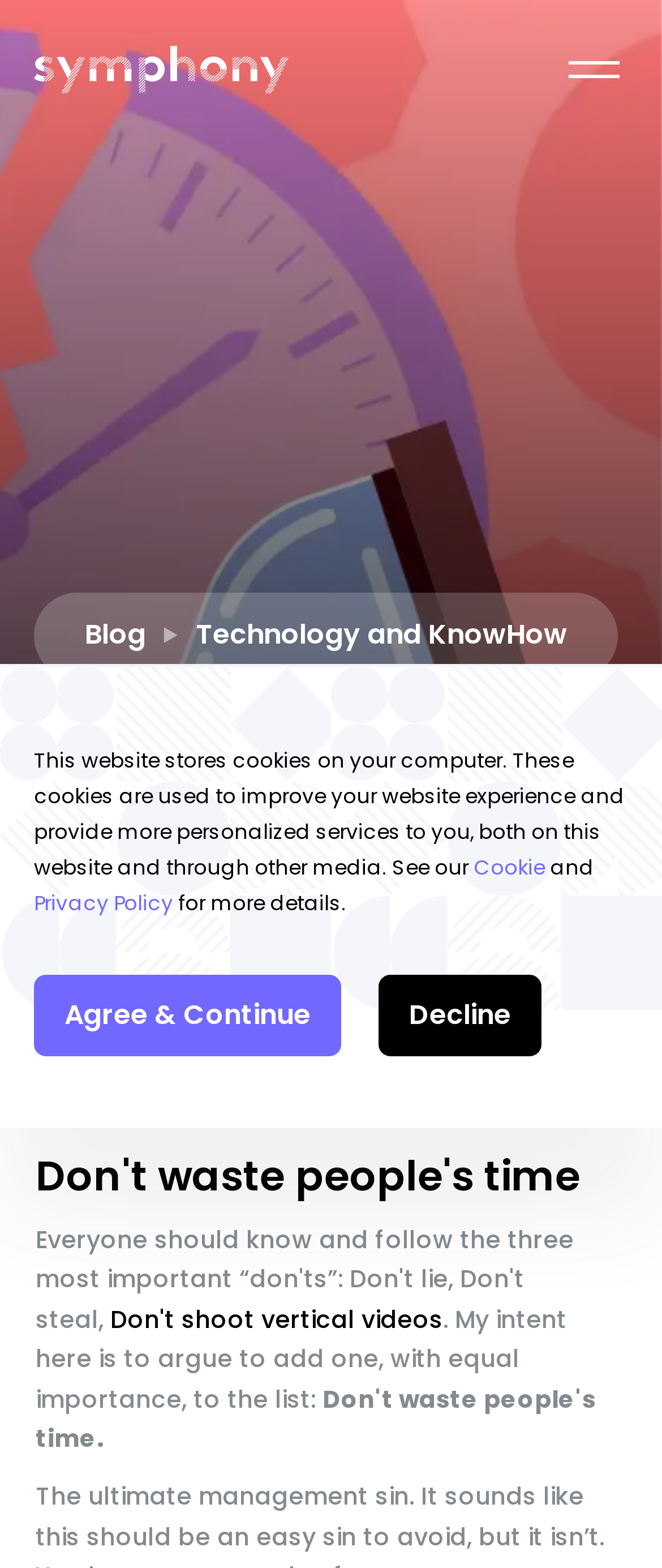What is the text of the second heading?
Answer with a single word or short phrase according to what you see in the image.

Don't waste people's time